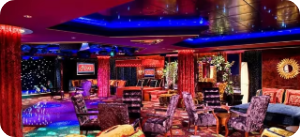Identify and describe all the elements present in the image.

This vibrant image showcases the Bliss Ultra Lounge aboard the Norwegian Jewel, a space designed for energetic nightlife and entertainment. The lounge features a striking interior with colorful lighting, plush seating, and a lively atmosphere that invites guests to unwind and socialize. The sleek, modern decor is highlighted by rich reds and blues, complemented by stylish furniture that creates an inviting vibe for patrons. This is the perfect spot for cruise-goers looking to dance the night away or enjoy cocktails in a captivating setting, capturing the essence of fun and relaxation on the high seas.